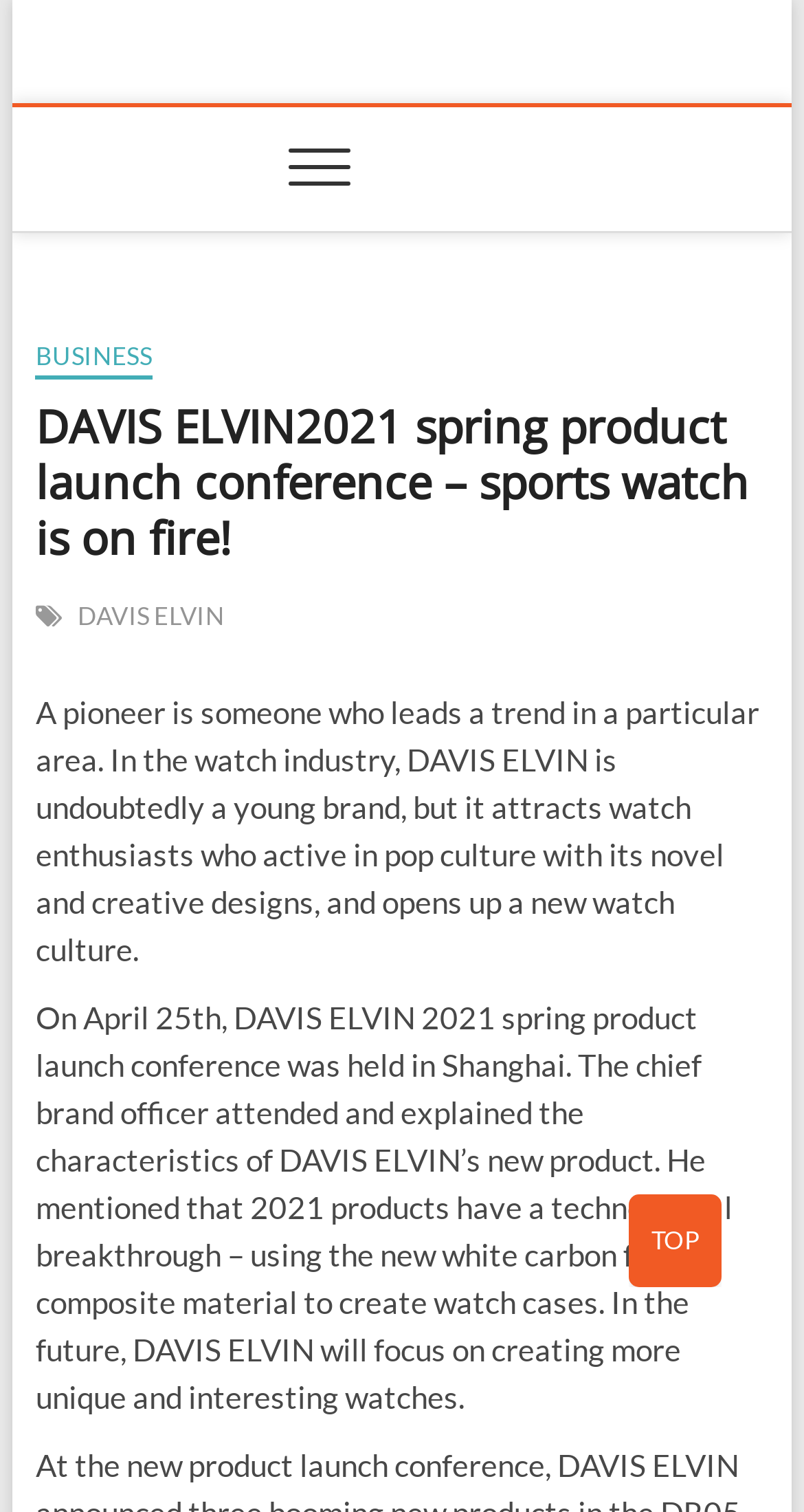Find the bounding box coordinates for the HTML element described as: "Top". The coordinates should consist of four float values between 0 and 1, i.e., [left, top, right, bottom].

[0.782, 0.79, 0.897, 0.851]